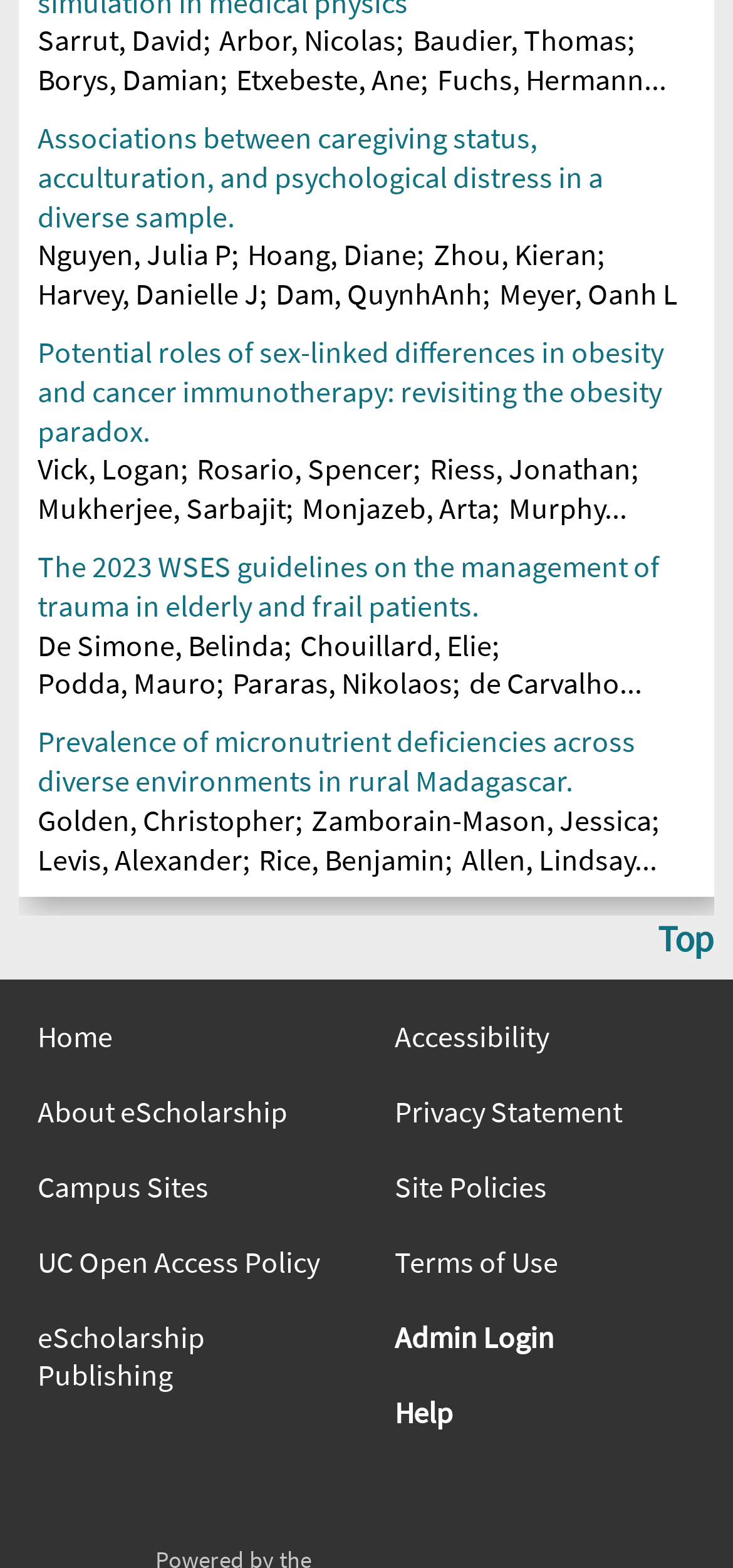Identify the bounding box coordinates of the specific part of the webpage to click to complete this instruction: "Go to the top of the page".

[0.897, 0.584, 0.974, 0.613]